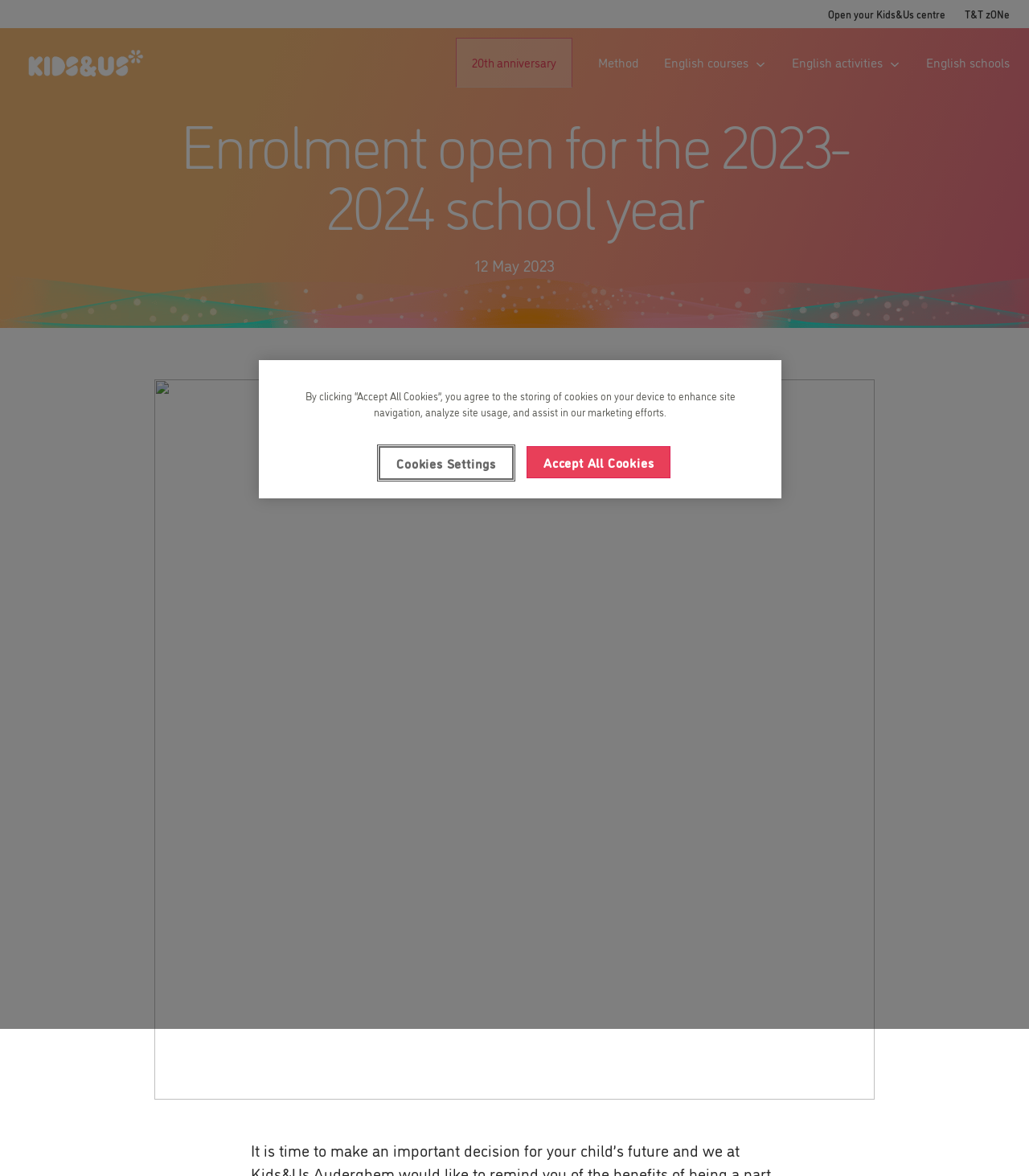Locate the bounding box of the UI element defined by this description: "Method". The coordinates should be given as four float numbers between 0 and 1, formatted as [left, top, right, bottom].

[0.581, 0.045, 0.62, 0.061]